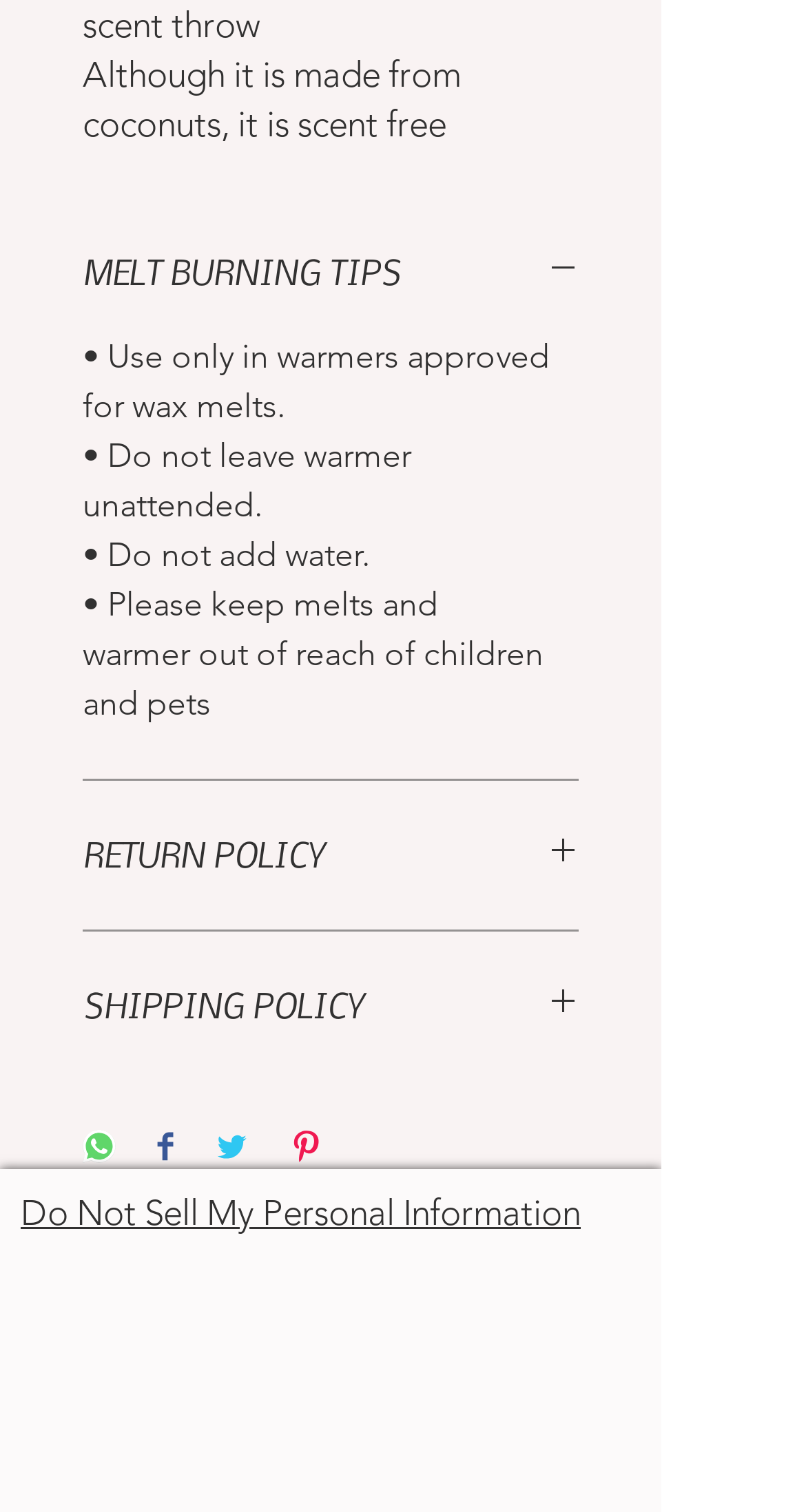What is the product made of?
Look at the image and provide a detailed response to the question.

The product is made of coconuts, as stated in the StaticText element with the text 'Although it is made from coconuts, it is scent free'.